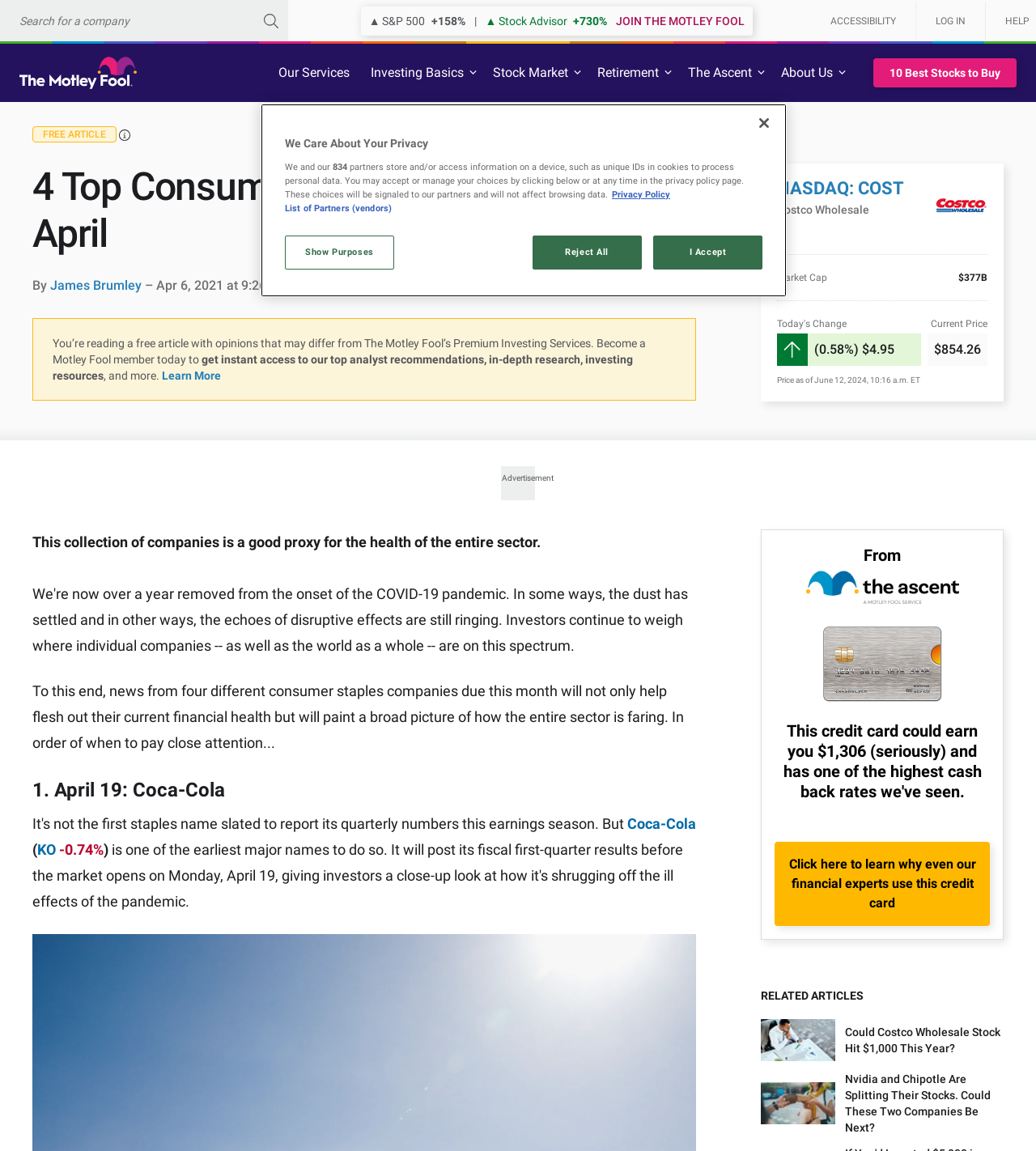Pinpoint the bounding box coordinates of the clickable area necessary to execute the following instruction: "Learn more about the Motley Fool's Premium Investing Services". The coordinates should be given as four float numbers between 0 and 1, namely [left, top, right, bottom].

[0.156, 0.321, 0.213, 0.332]